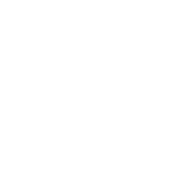Describe the image with as much detail as possible.

The image features a stylized floral design, likely representing a logo or an artistic graphic related to a floral business. This imagery may symbolize elegance and beauty, aligning with themes of floral arrangements and design. The context suggests a connection to the floral industry, possibly indicating services or products offered by a company specializing in bespoke florals for various events. The overall aesthetic evokes a sense of charm and creativity, inviting viewers to explore the offerings associated with the brand.